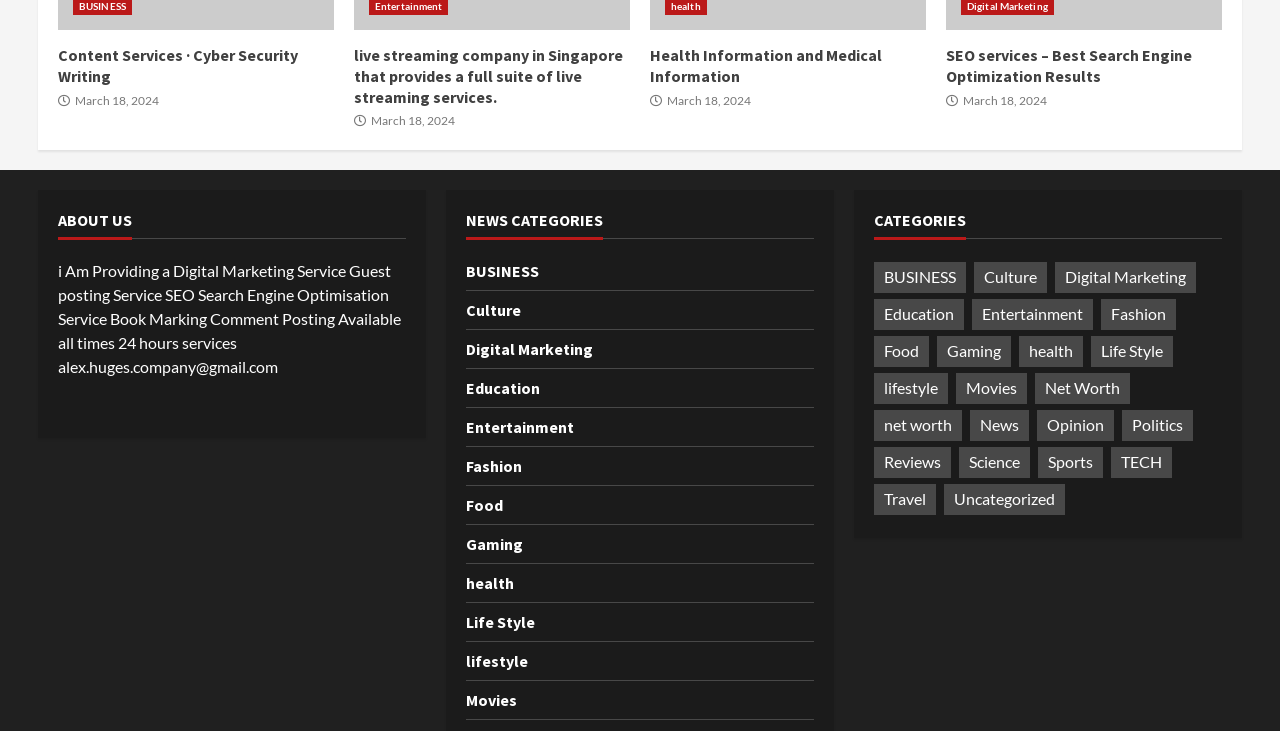Determine the bounding box coordinates of the region I should click to achieve the following instruction: "View 'NEWS CATEGORIES'". Ensure the bounding box coordinates are four float numbers between 0 and 1, i.e., [left, top, right, bottom].

[0.364, 0.288, 0.636, 0.326]